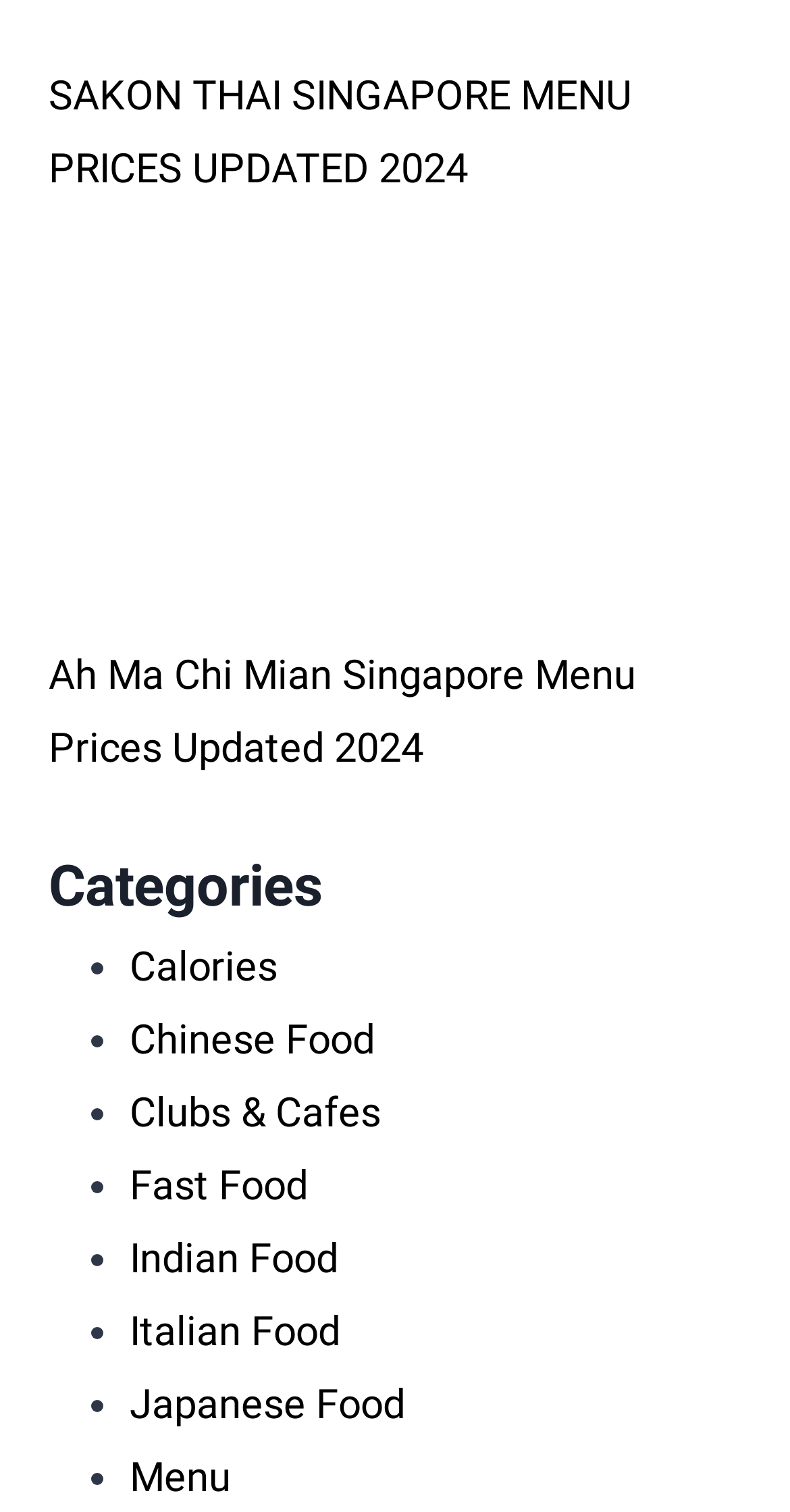Can you find the bounding box coordinates for the element that needs to be clicked to execute this instruction: "Check Categories"? The coordinates should be given as four float numbers between 0 and 1, i.e., [left, top, right, bottom].

[0.062, 0.559, 0.938, 0.615]